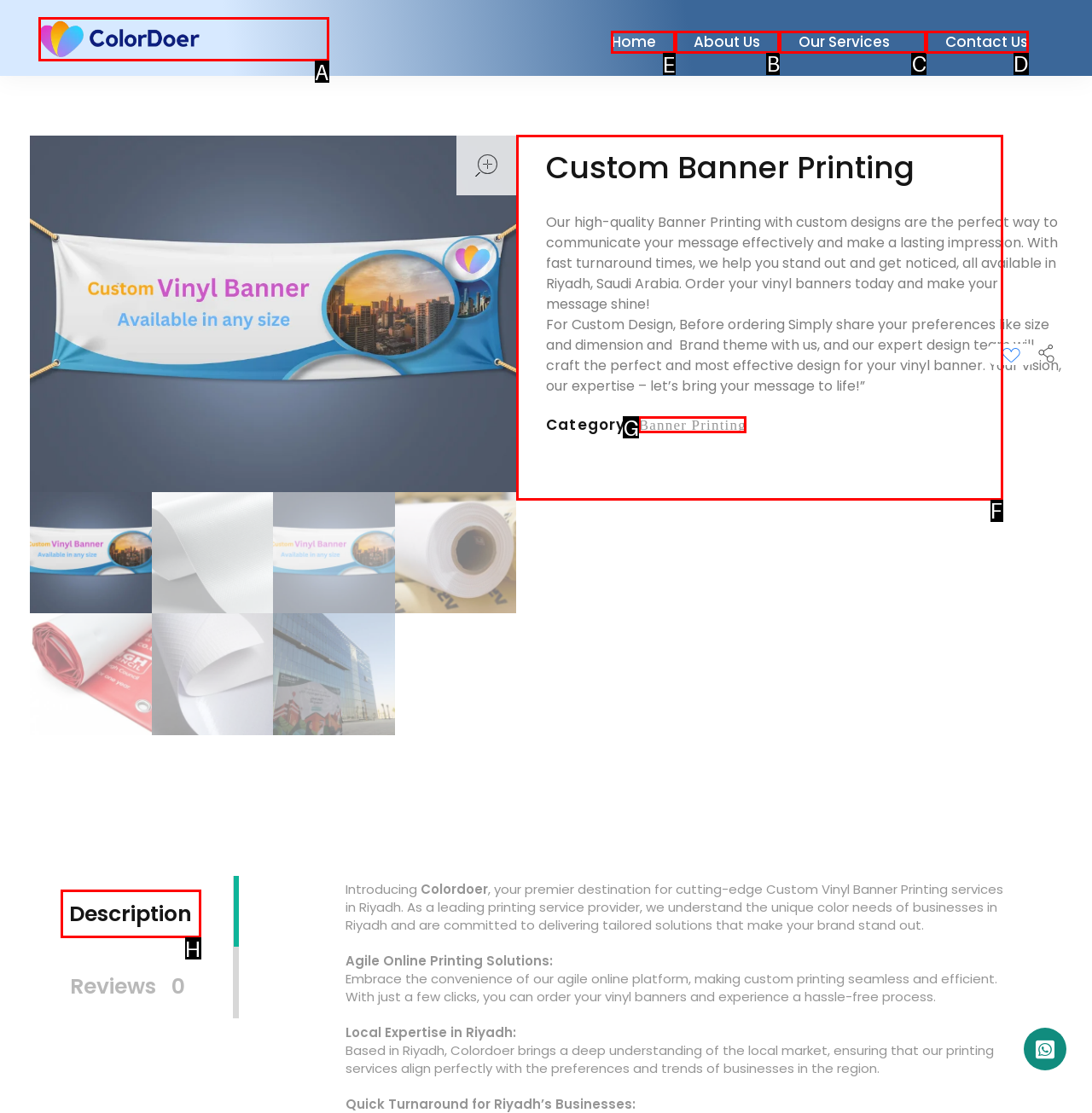Which HTML element should be clicked to perform the following task: Go to Home
Reply with the letter of the appropriate option.

E